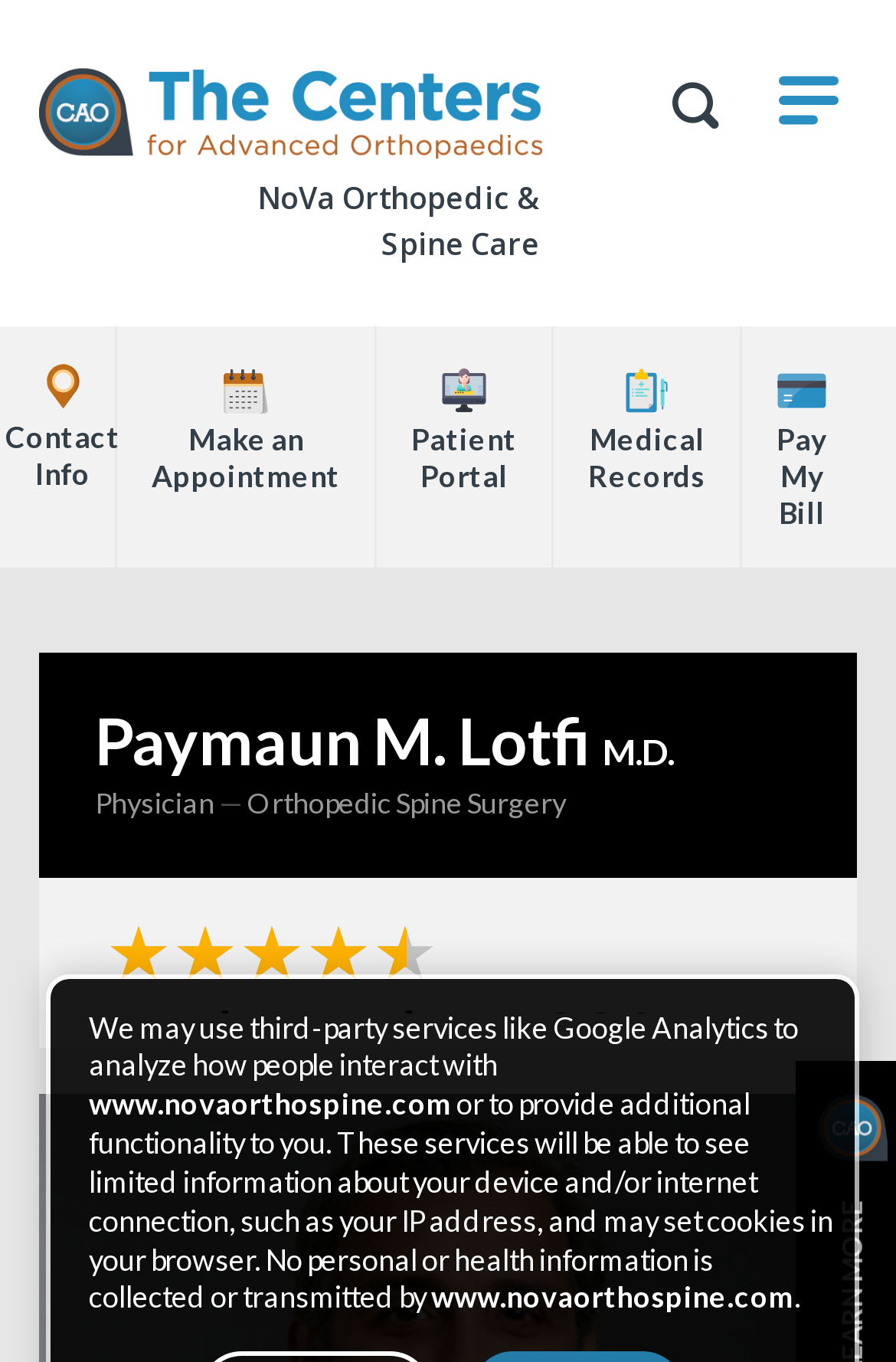Find and provide the bounding box coordinates for the UI element described with: "Show Search Form".

[0.72, 0.036, 0.832, 0.114]